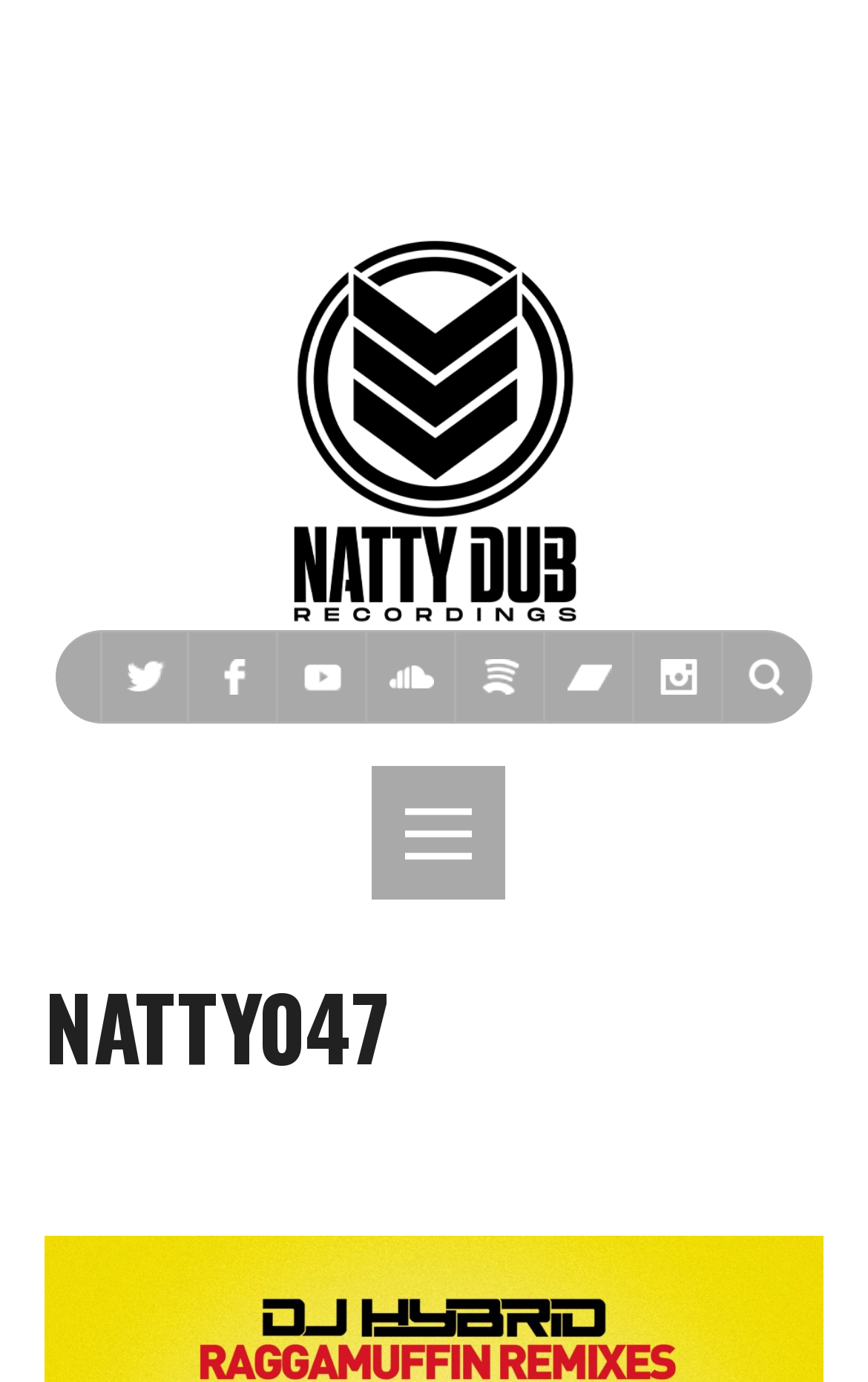Please locate the bounding box coordinates of the region I need to click to follow this instruction: "check out NATTY047".

[0.051, 0.694, 0.949, 0.788]